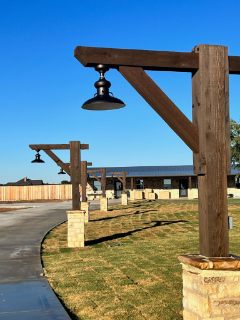Provide a comprehensive description of the image.

The image showcases an inviting outdoor setting featuring several wooden posts with hanging pendant lights. The posts are constructed of rich, dark wood, contributing a warm, rustic charm to the environment. Below each light, sturdy stone bases provide stability, creating a beautiful contrast with the greenery of the manicured lawn around them. In the background, a modern building with a blue roof is visible, adding a contemporary touch to the overall scene. The clear blue sky overhead enhances the vibrant colors of the landscape, making this location ideal for gatherings or peaceful relaxation. This setting exemplifies a blend of stylish outdoor lighting and natural beauty, perfect for enhancing outdoor spaces.